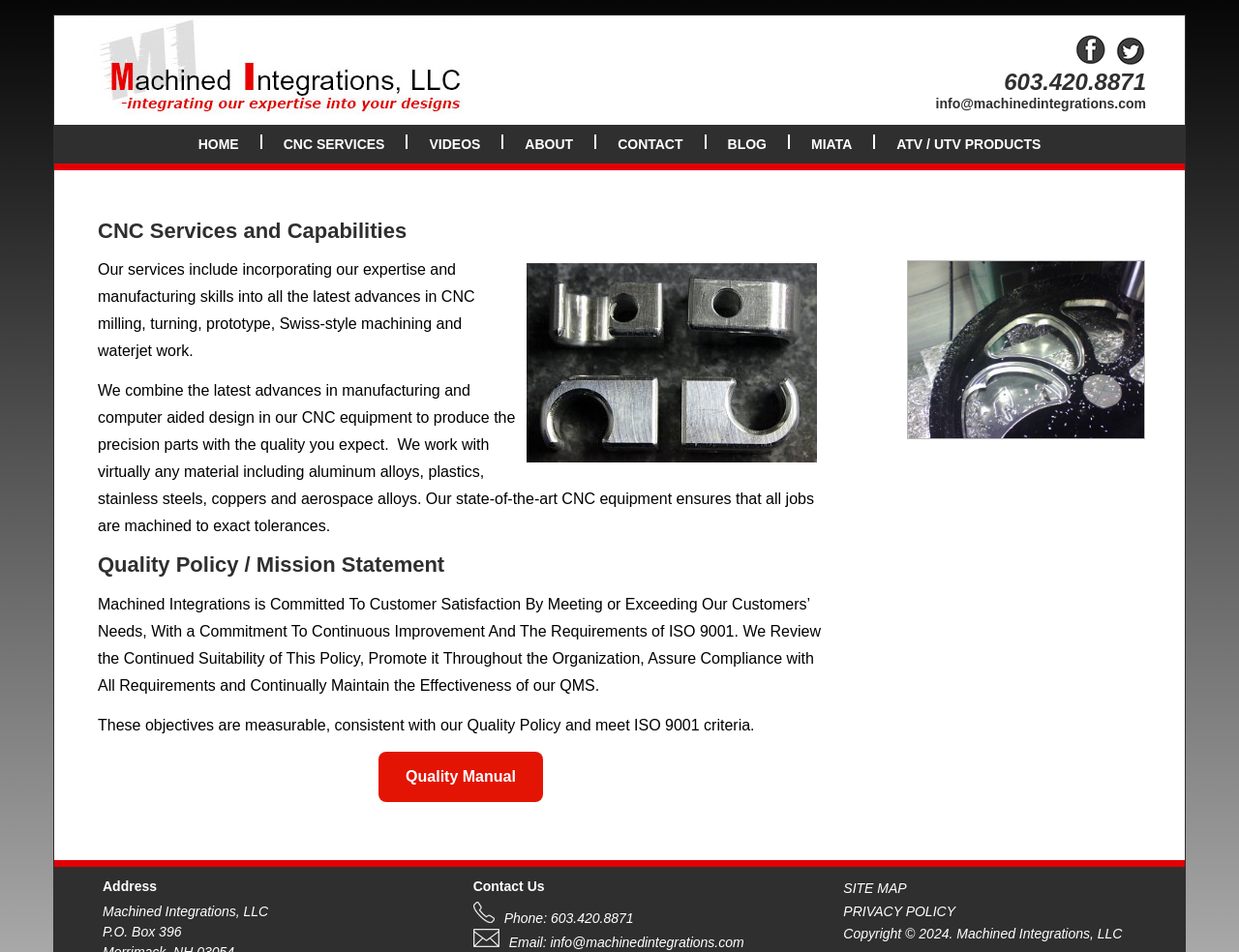What type of materials can the company work with?
Using the image as a reference, deliver a detailed and thorough answer to the question.

I found the types of materials by reading the article section on the webpage, where I saw a static text element that describes the company's capabilities as working with 'virtually any material including aluminum alloys, plastics, stainless steels, coppers and aerospace alloys'.